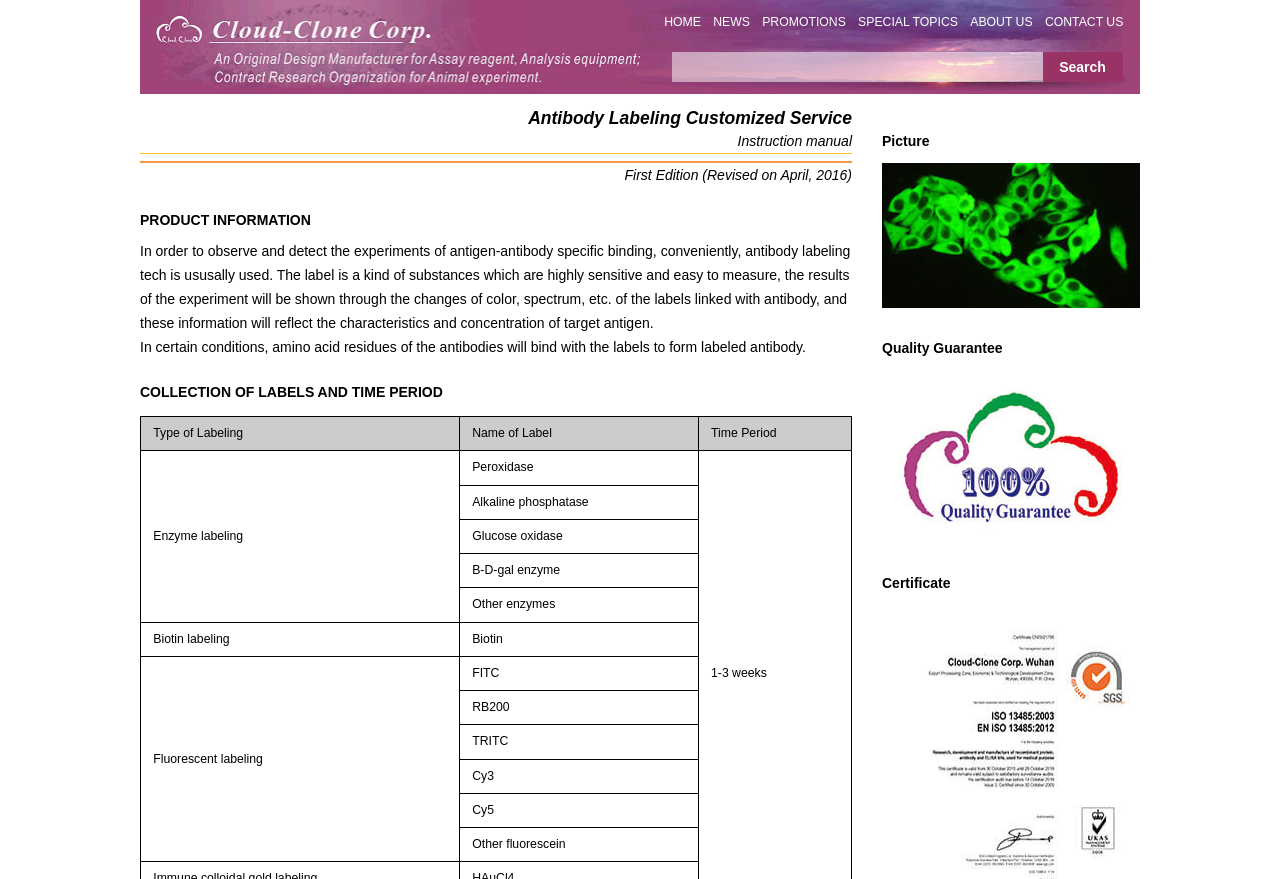Locate the bounding box coordinates of the element's region that should be clicked to carry out the following instruction: "Add to cart". The coordinates need to be four float numbers between 0 and 1, i.e., [left, top, right, bottom].

None